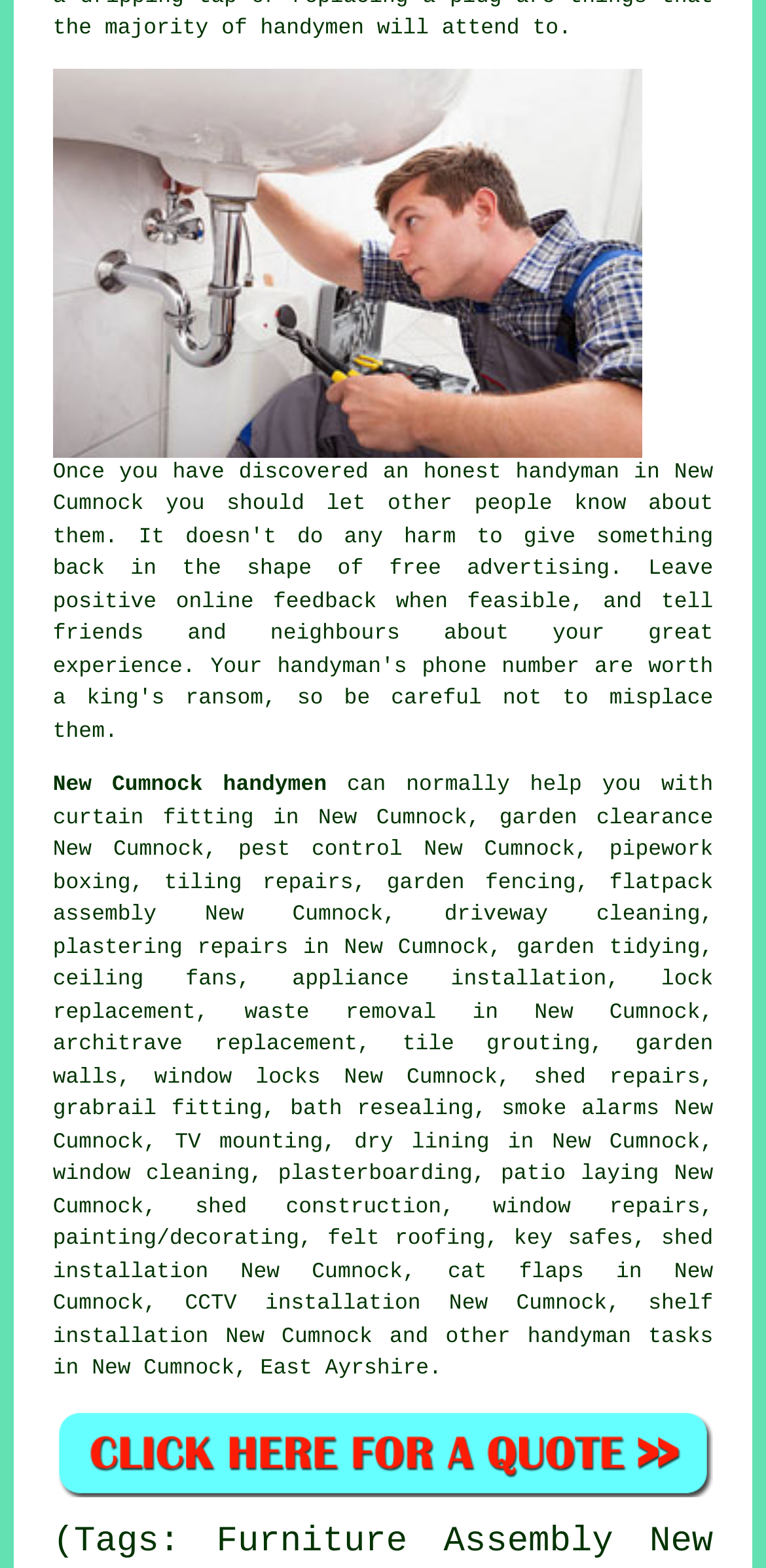Find the bounding box coordinates of the clickable area required to complete the following action: "Click on the link to view handyman tasks in New Cumnock".

[0.689, 0.846, 0.931, 0.861]